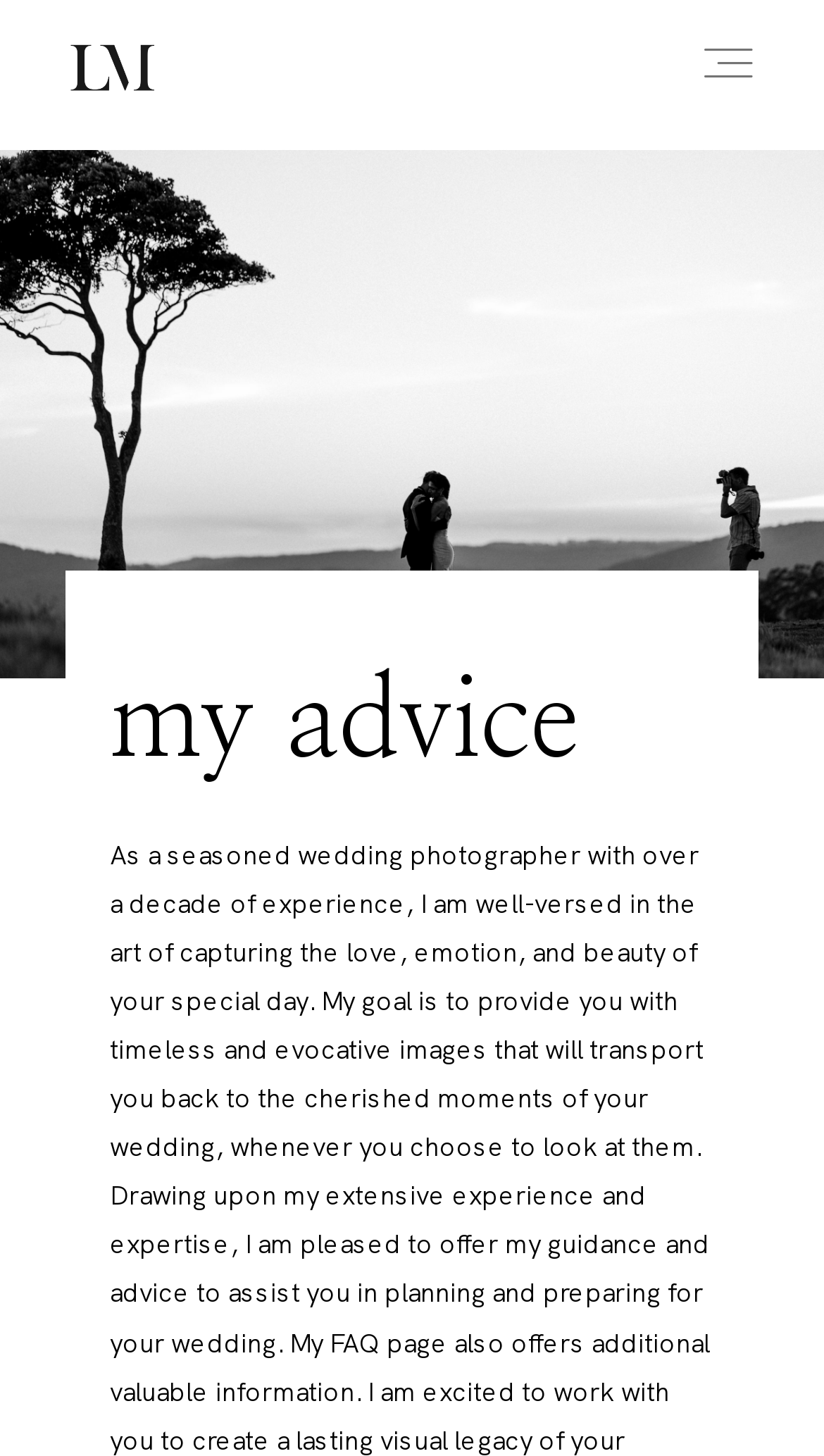Locate the bounding box coordinates of the element that should be clicked to execute the following instruction: "Check the current events".

None